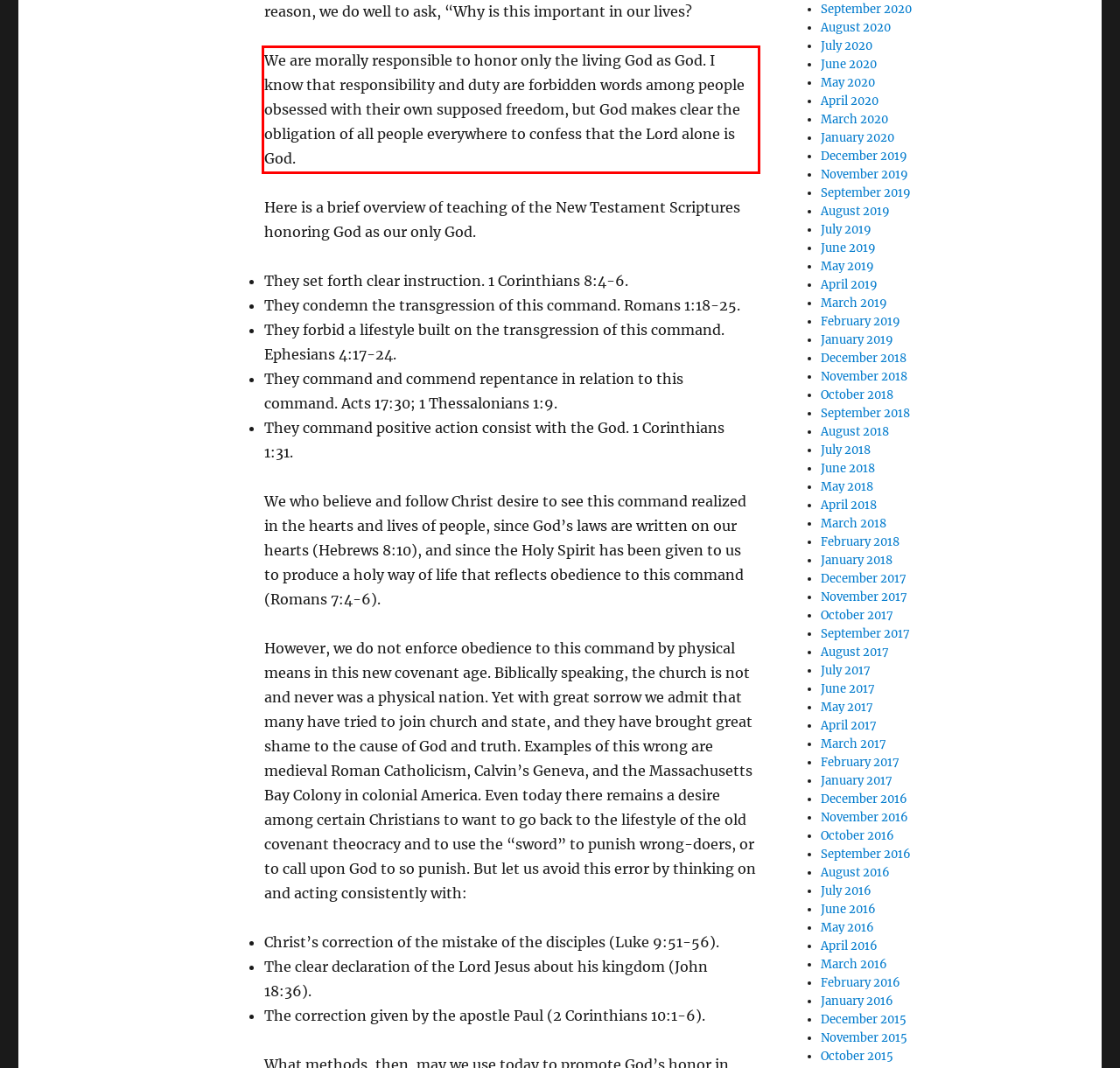Please look at the screenshot provided and find the red bounding box. Extract the text content contained within this bounding box.

We are morally responsible to honor only the living God as God. I know that responsibility and duty are forbidden words among people obsessed with their own supposed freedom, but God makes clear the obligation of all people everywhere to confess that the Lord alone is God.